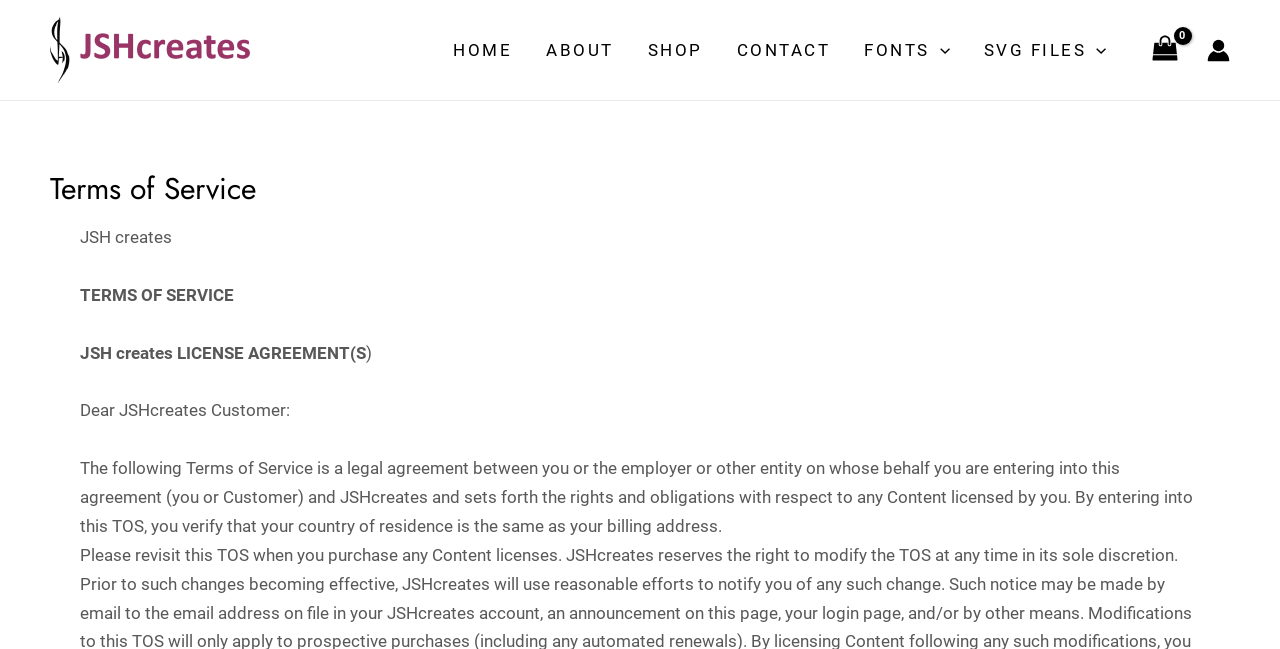Please determine the bounding box coordinates for the UI element described here. Use the format (top-left x, top-left y, bottom-right x, bottom-right y) with values bounded between 0 and 1: SVG FILES

[0.755, 0.0, 0.878, 0.154]